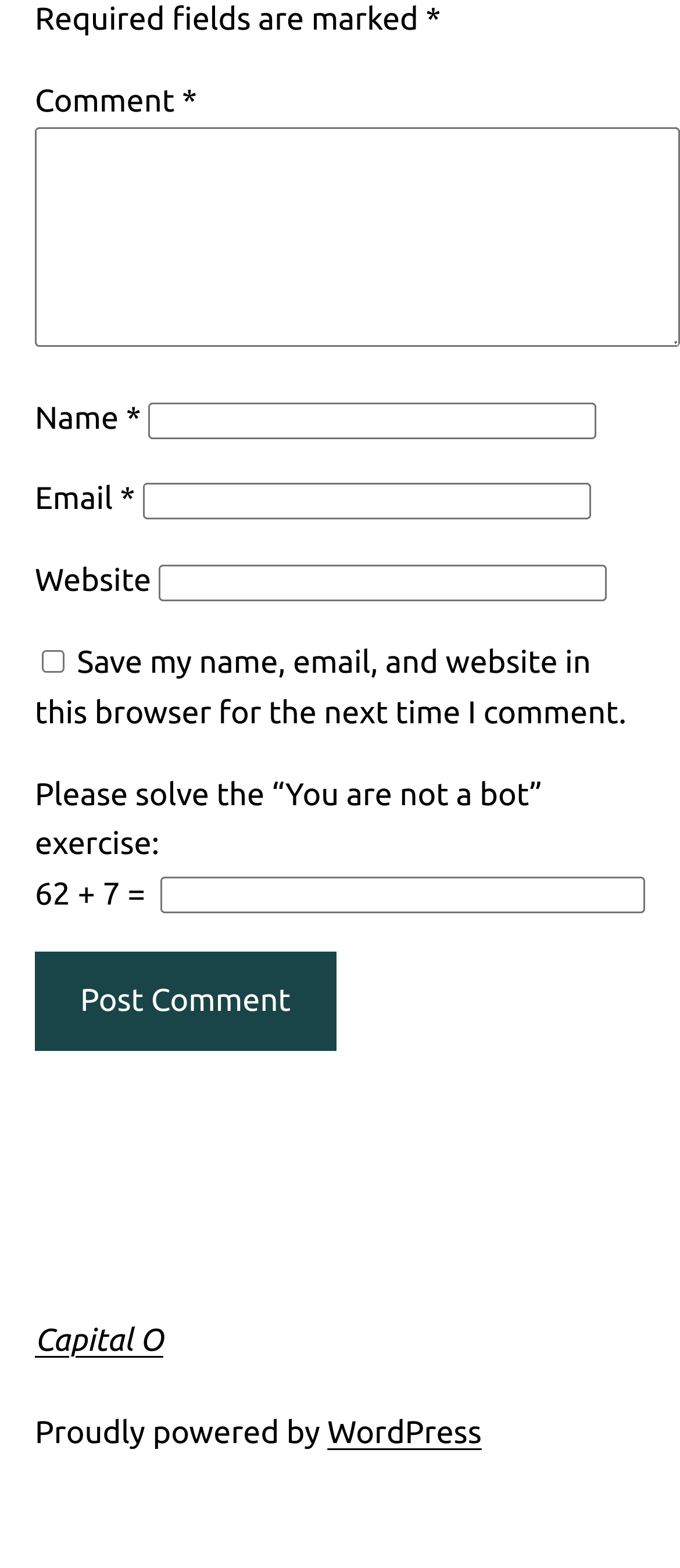Please determine the bounding box coordinates of the area that needs to be clicked to complete this task: 'Type your name'. The coordinates must be four float numbers between 0 and 1, formatted as [left, top, right, bottom].

[0.218, 0.256, 0.877, 0.28]